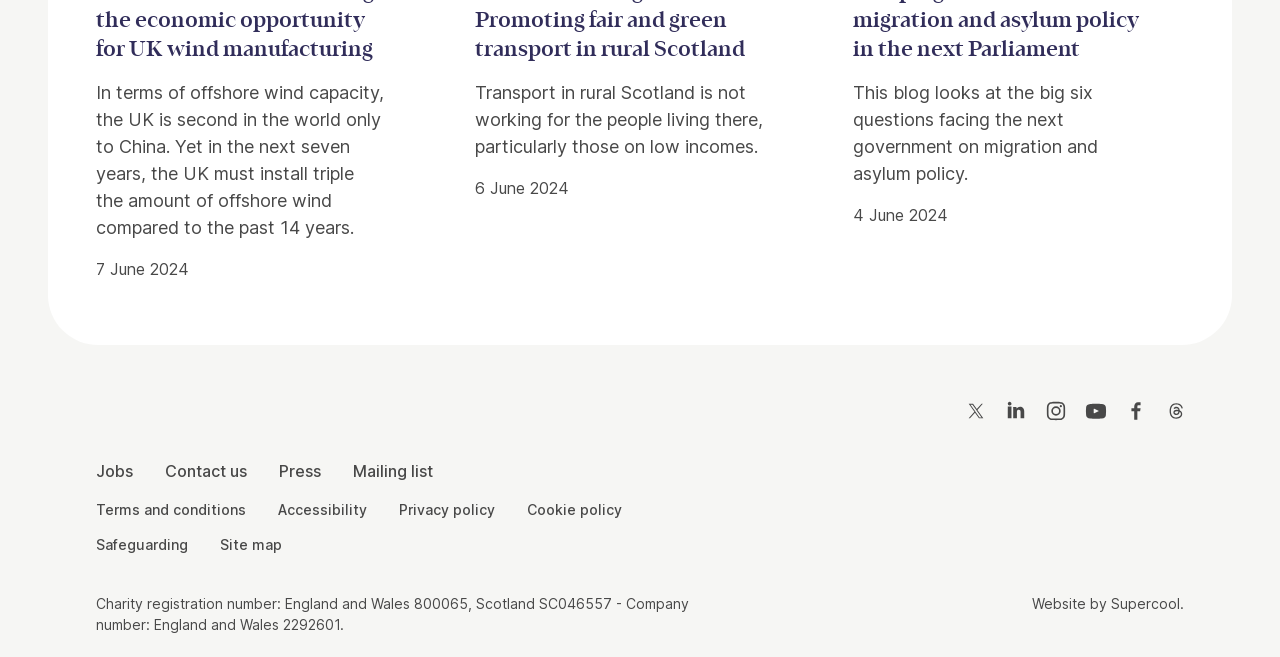Pinpoint the bounding box coordinates of the area that should be clicked to complete the following instruction: "Contact the supplier". The coordinates must be given as four float numbers between 0 and 1, i.e., [left, top, right, bottom].

None